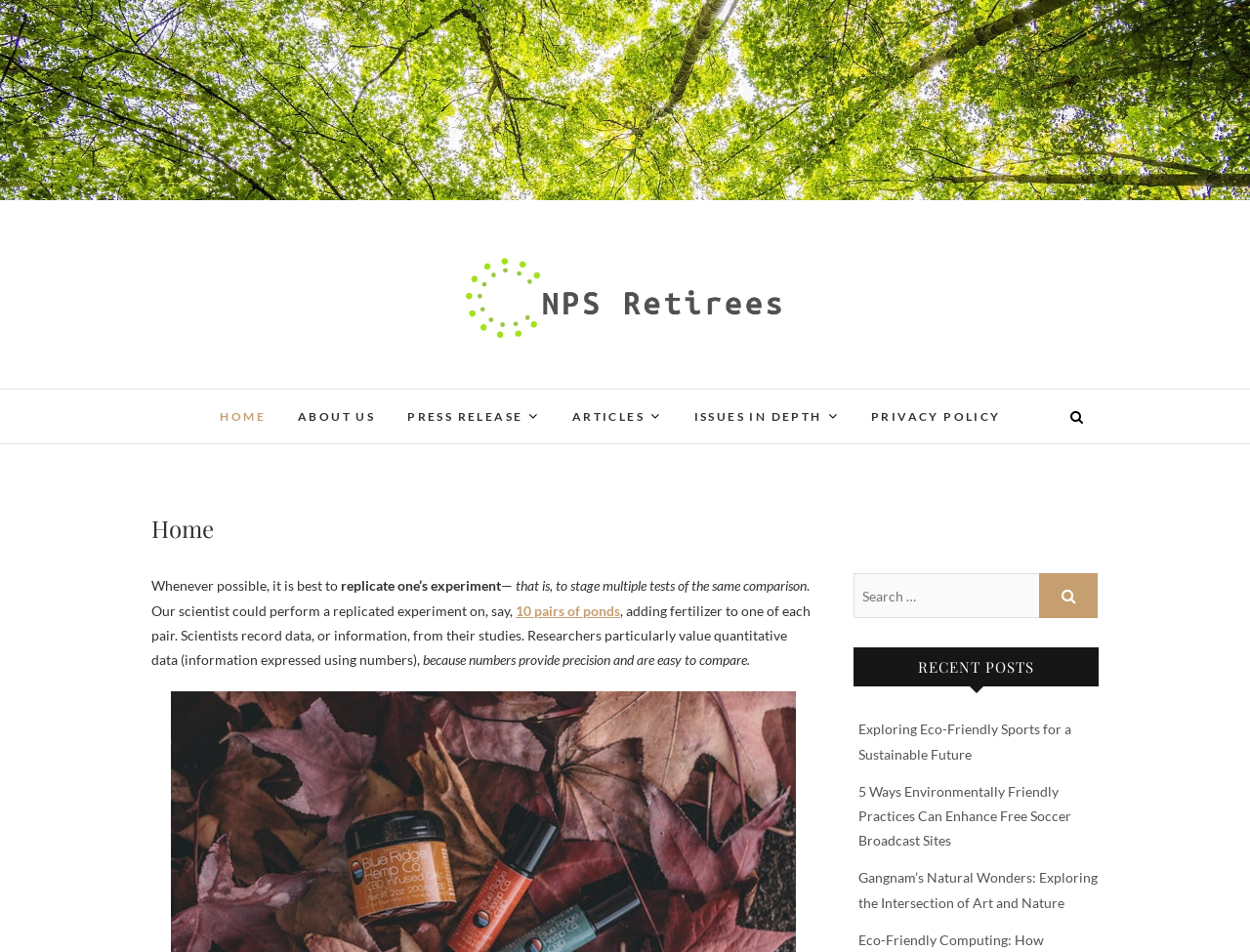Observe the image and answer the following question in detail: How many recent posts are there?

The recent posts section is located at the bottom of the webpage, and it contains 3 links: 'Exploring Eco-Friendly Sports for a Sustainable Future', '5 Ways Environmentally Friendly Practices Can Enhance Free Soccer Broadcast Sites', and 'Gangnam’s Natural Wonders: Exploring the Intersection of Art and Nature'.